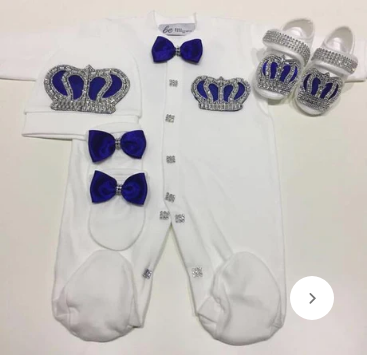What is the theme of the outfit?
Please answer the question as detailed as possible based on the image.

The caption highlights the 'rhinestone crown designs' and 'crown motif' on the onesie and hat, respectively, suggesting that the theme of the outfit is royalty or royal-inspired.